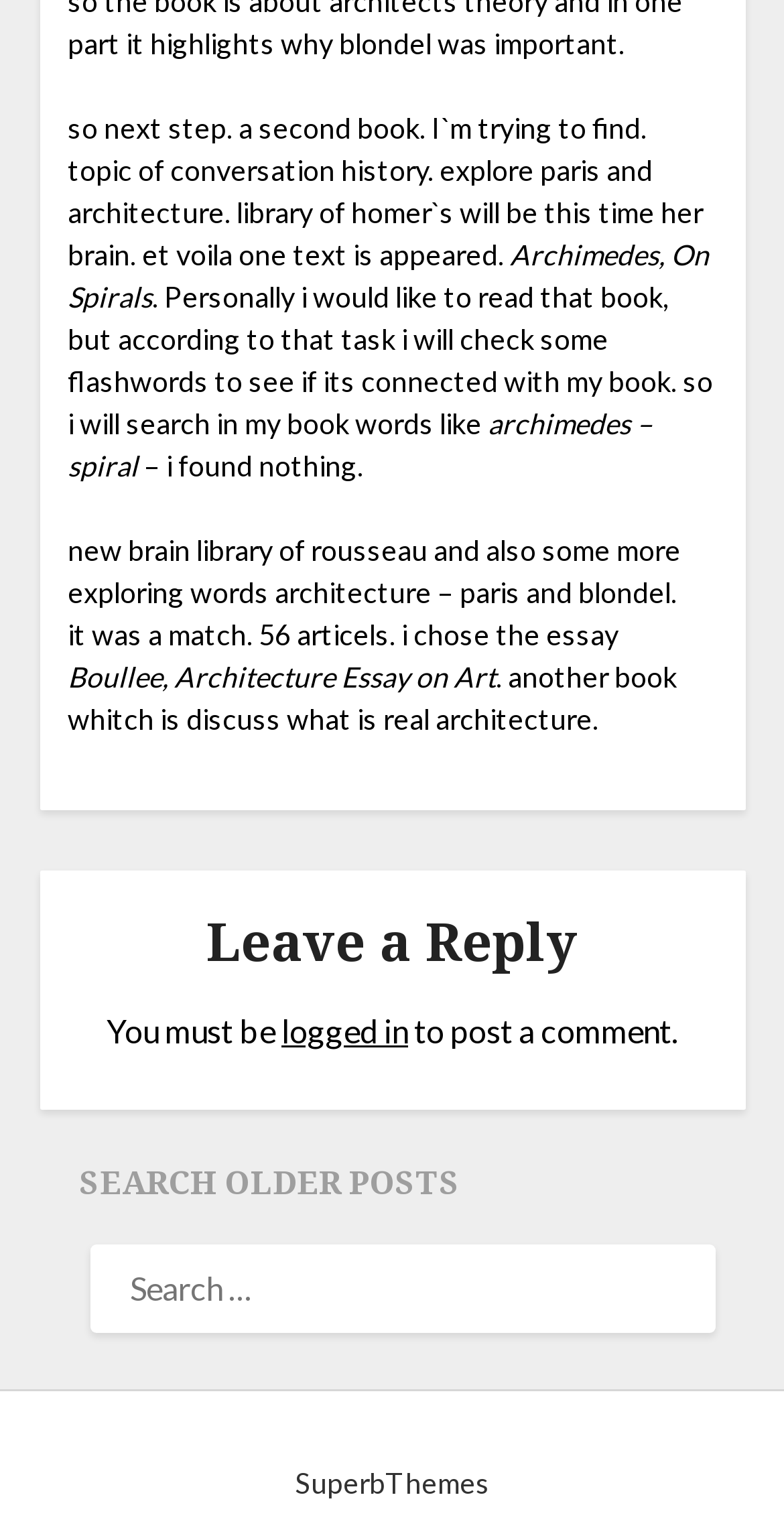Reply to the question with a single word or phrase:
What is the topic of conversation history?

Explore Paris and architecture